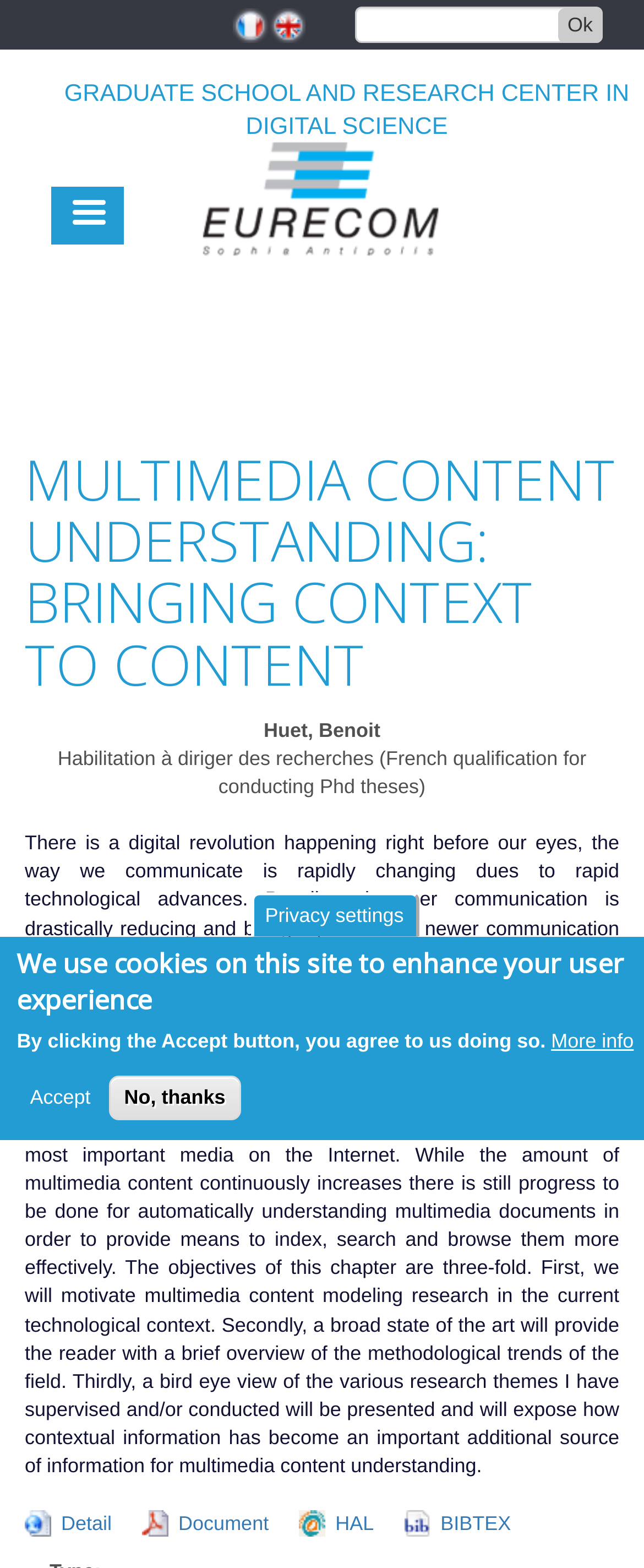What is the language of the webpage?
Look at the image and provide a detailed response to the question.

The webpage provides language options, including English and French, which can be selected from the top-right corner of the page. This suggests that the webpage is available in multiple languages.